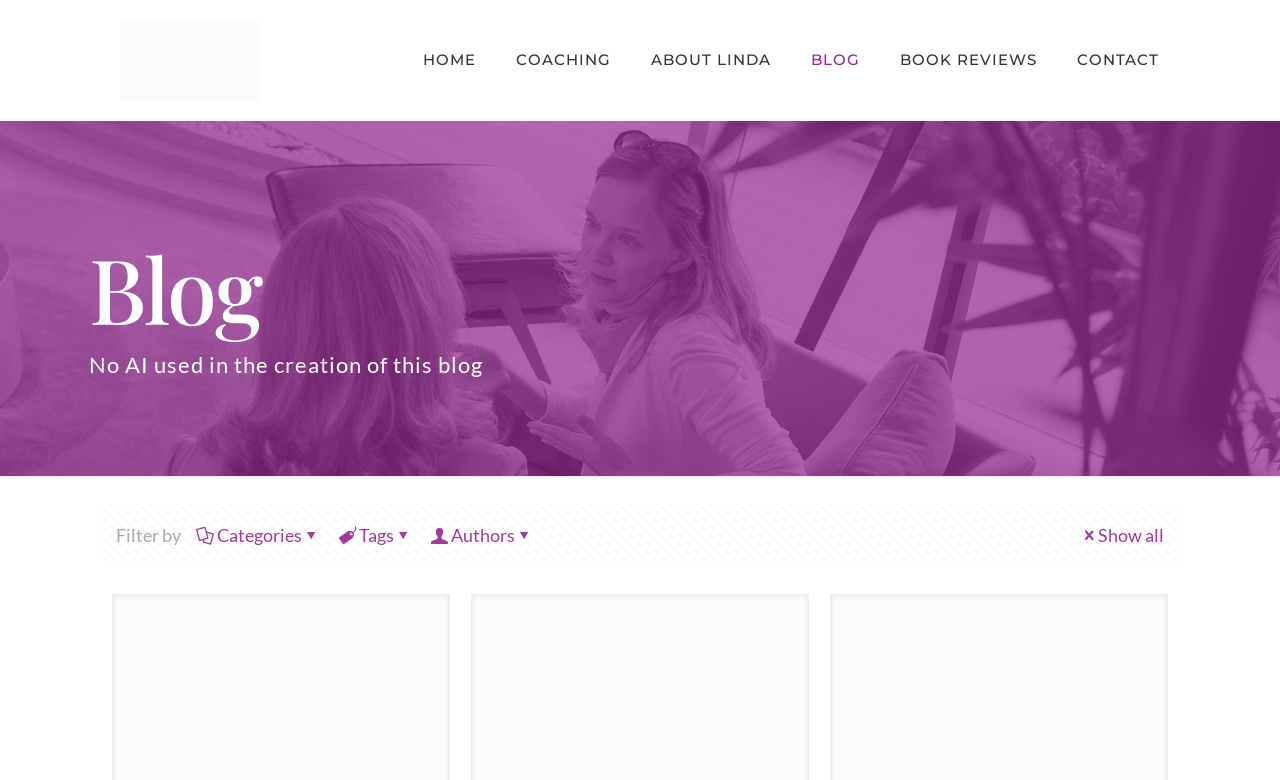Answer the question in a single word or phrase:
What is the current page?

Blog